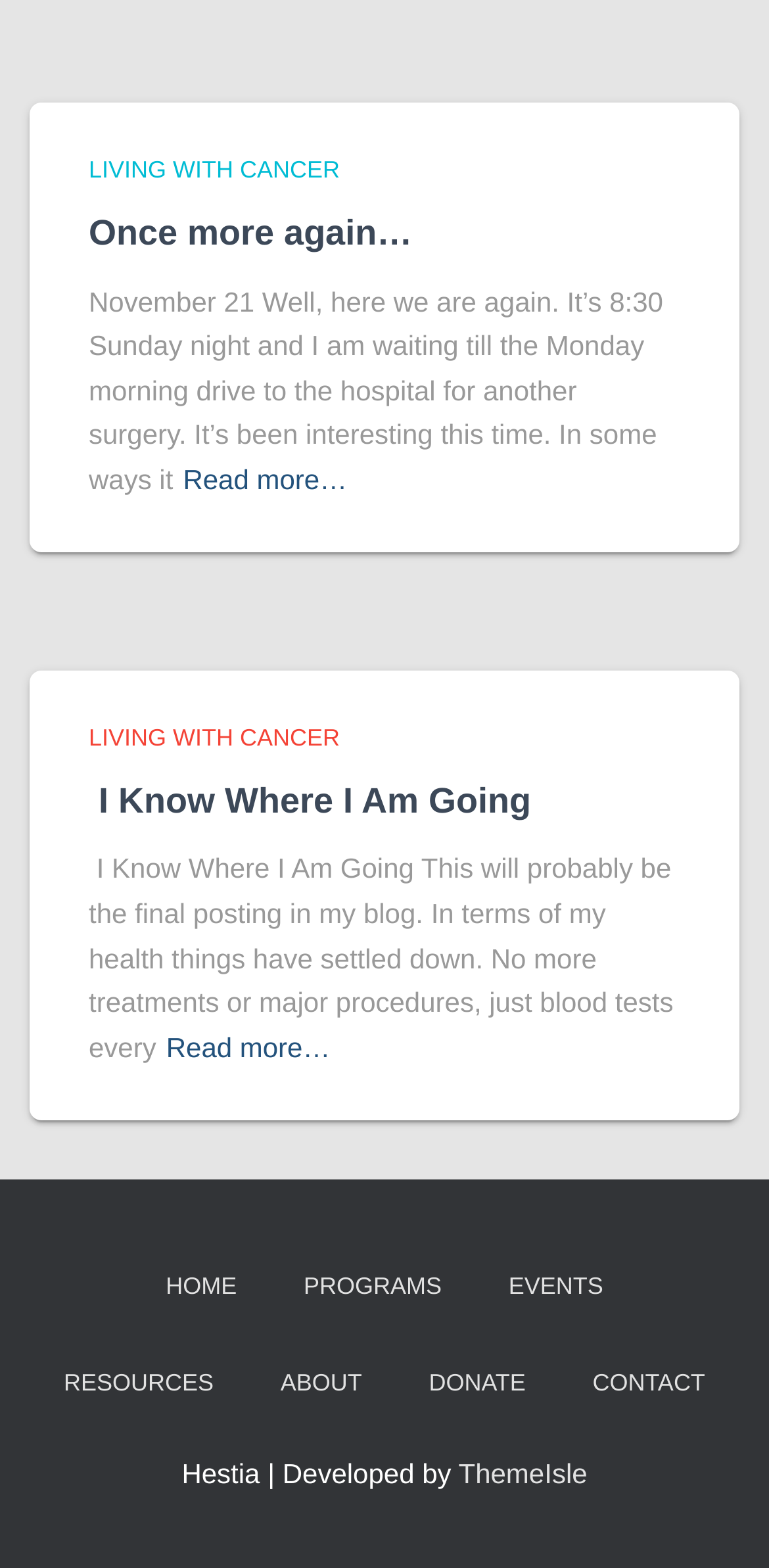Please specify the bounding box coordinates of the clickable region to carry out the following instruction: "Learn more about 'I Know Where I Am Going'". The coordinates should be four float numbers between 0 and 1, in the format [left, top, right, bottom].

[0.216, 0.654, 0.429, 0.682]